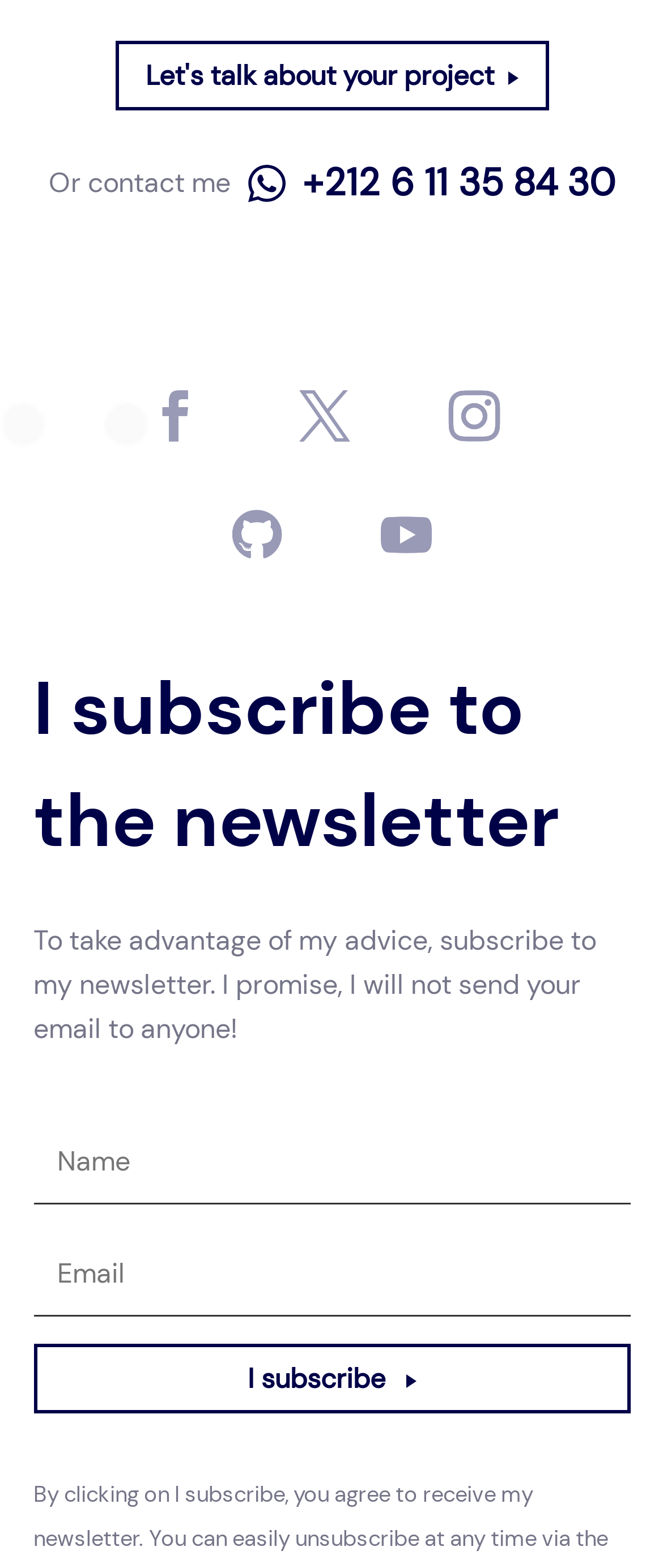What is the purpose of the newsletter subscription?
Look at the screenshot and give a one-word or phrase answer.

To take advantage of the author's advice